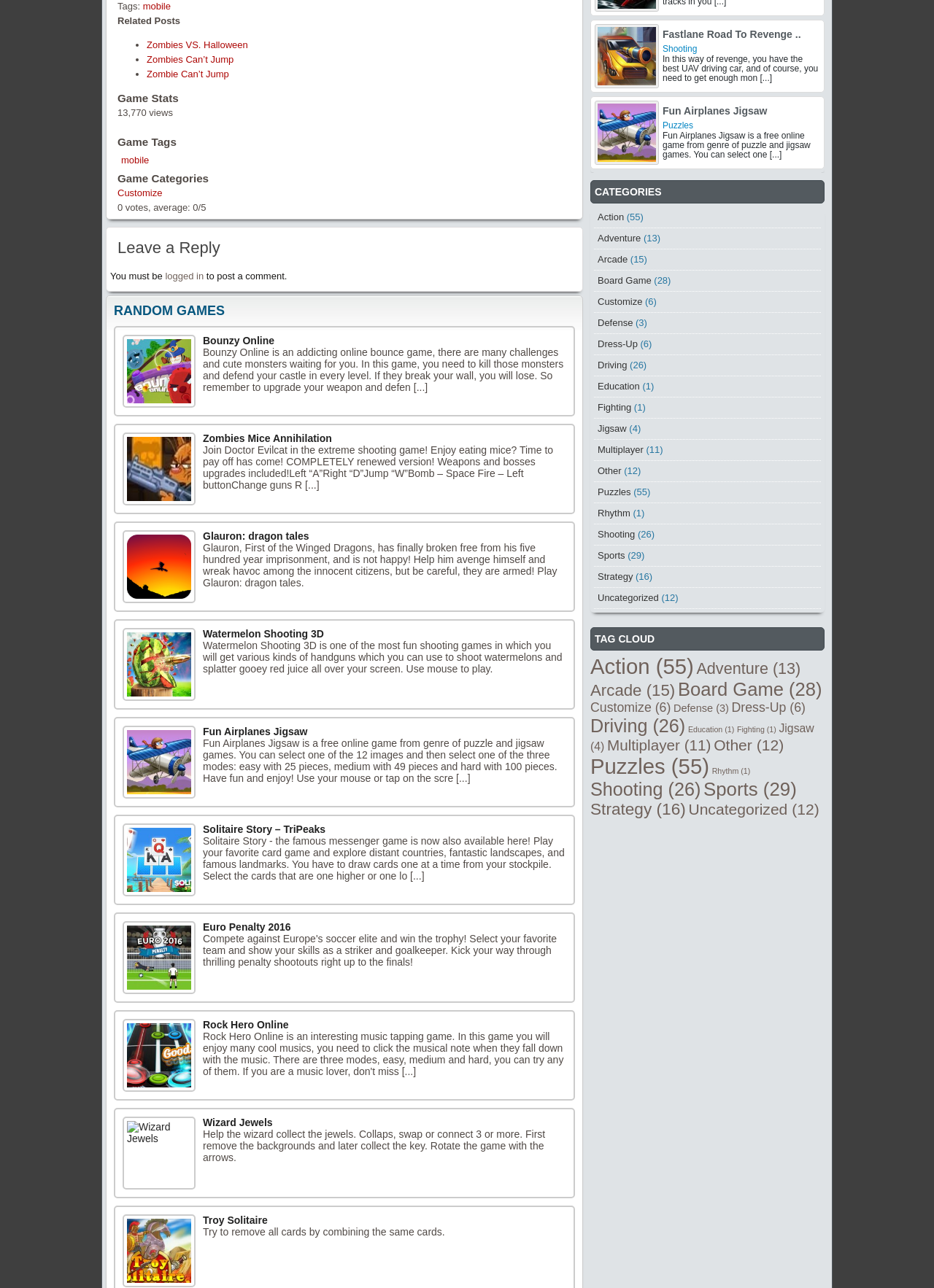Please locate the UI element described by "Angler Portal" and provide its bounding box coordinates.

None